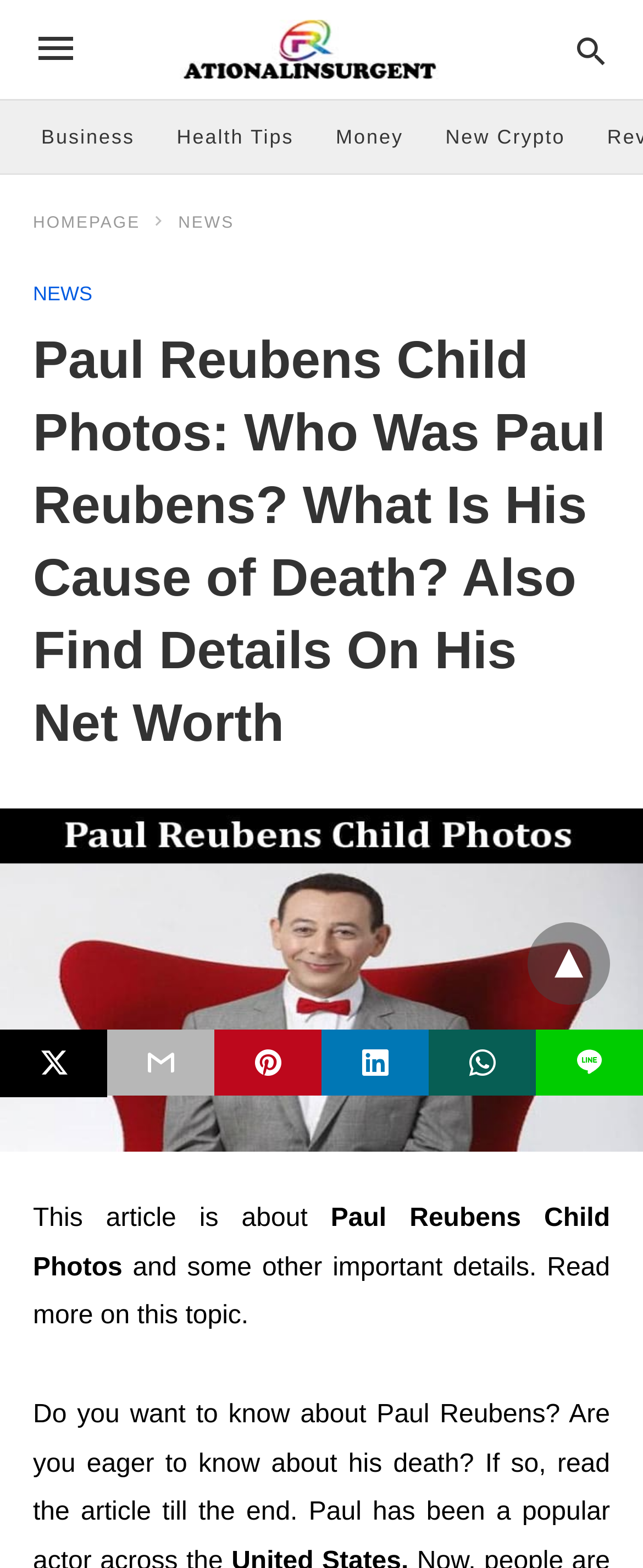Answer this question in one word or a short phrase: What is the name of the person in the article?

Paul Reubens